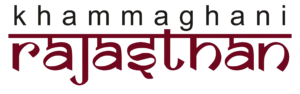What is the style of the typography used for 'Khamma Ghani'?
Please provide a detailed and comprehensive answer to the question.

The caption states that the typography combines traditional and modern elements, with the greeting 'Khamma Ghani' presented in a sleek, contemporary style, which implies that the style of the typography used for 'Khamma Ghani' is sleek and contemporary.